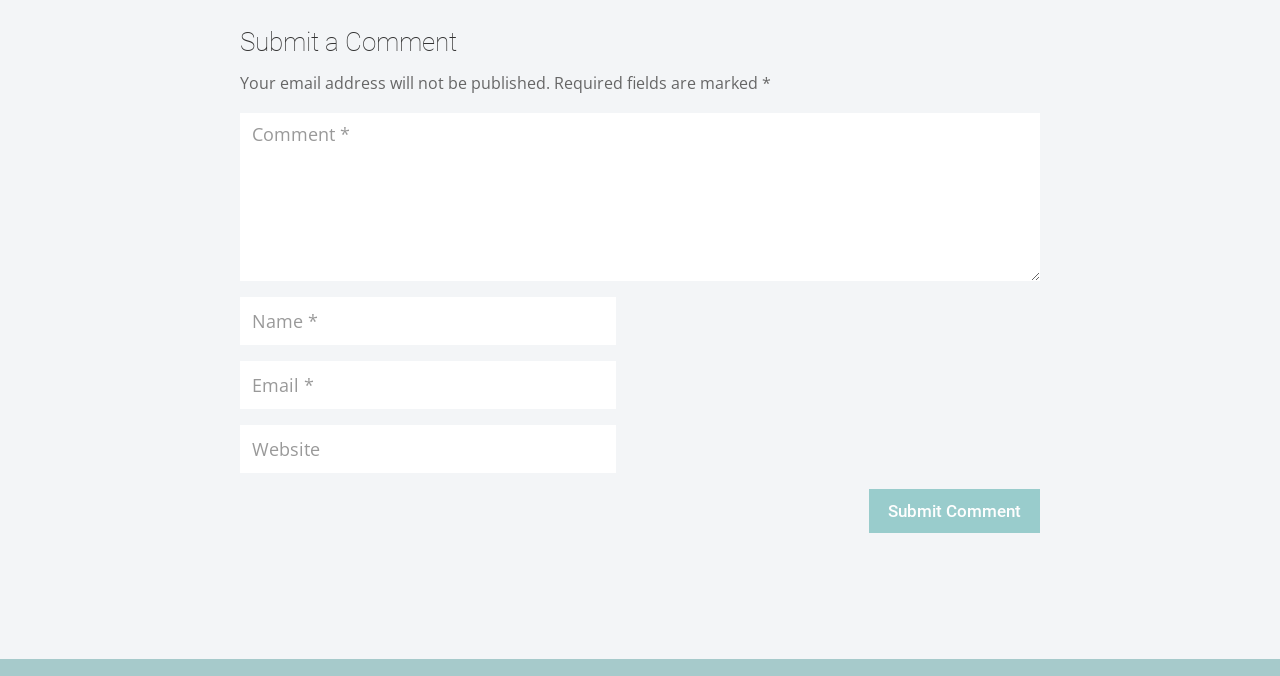Please determine the bounding box coordinates for the UI element described here. Use the format (top-left x, top-left y, bottom-right x, bottom-right y) with values bounded between 0 and 1: Equity Building Contractors

None